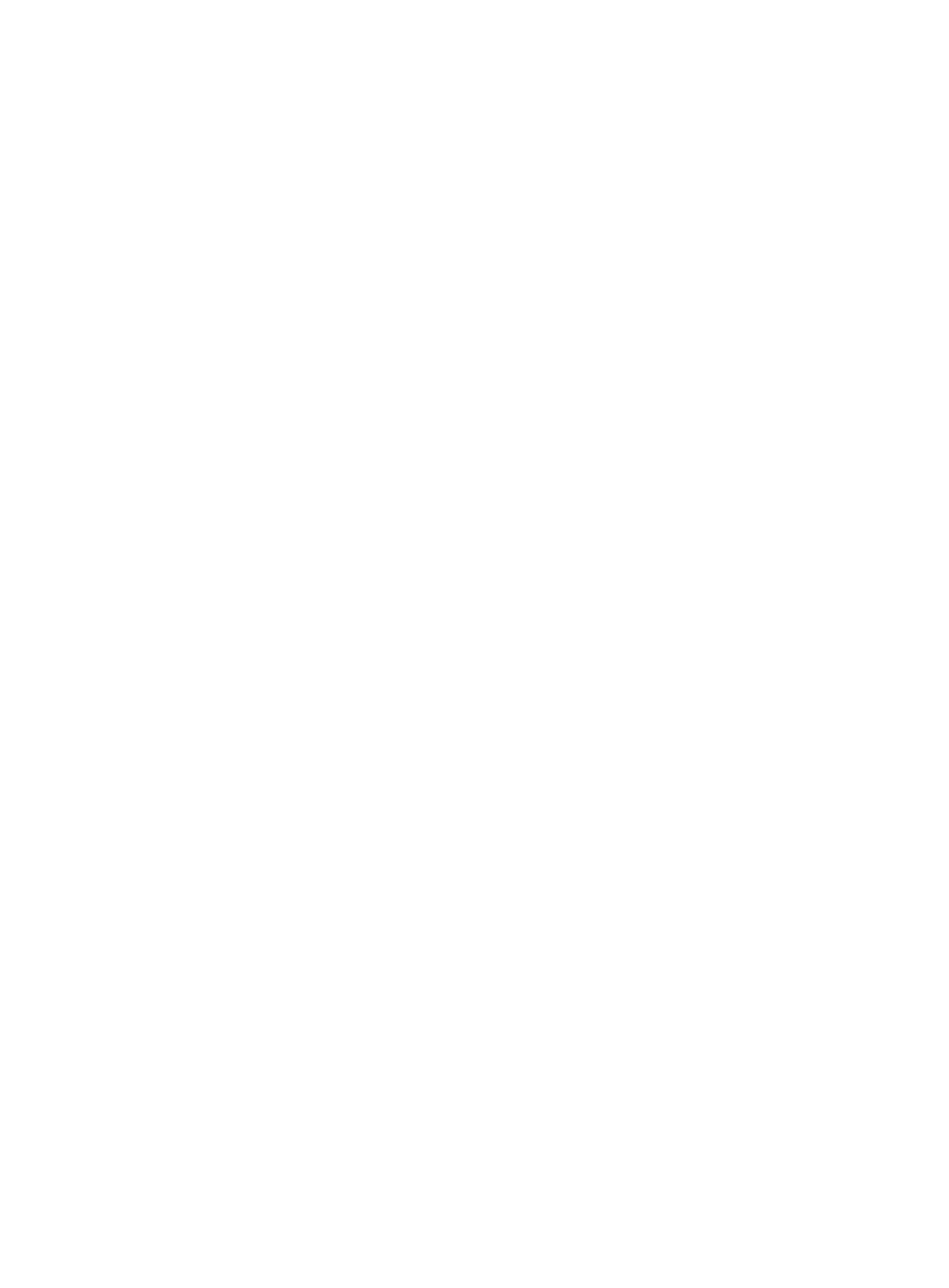Provide the bounding box coordinates for the UI element that is described by this text: "Jo Baer". The coordinates should be in the form of four float numbers between 0 and 1: [left, top, right, bottom].

[0.718, 0.125, 0.856, 0.135]